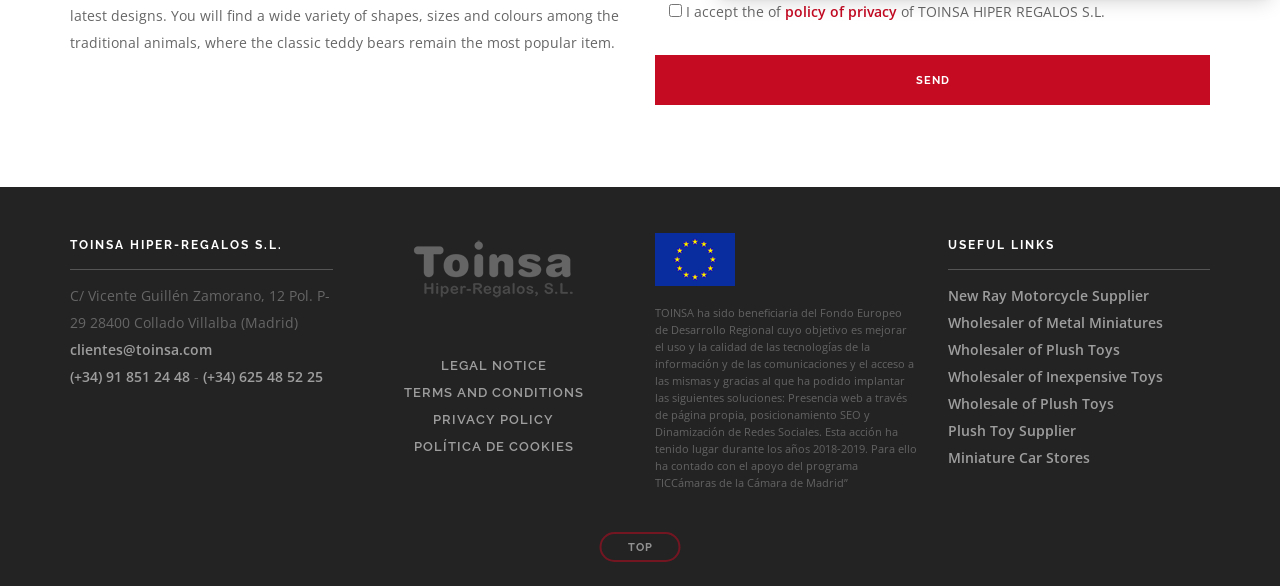Identify the bounding box coordinates of the clickable region to carry out the given instruction: "Read the 'Hot Mama Chronicles Recap - Benine, The Natural Sis' article".

None